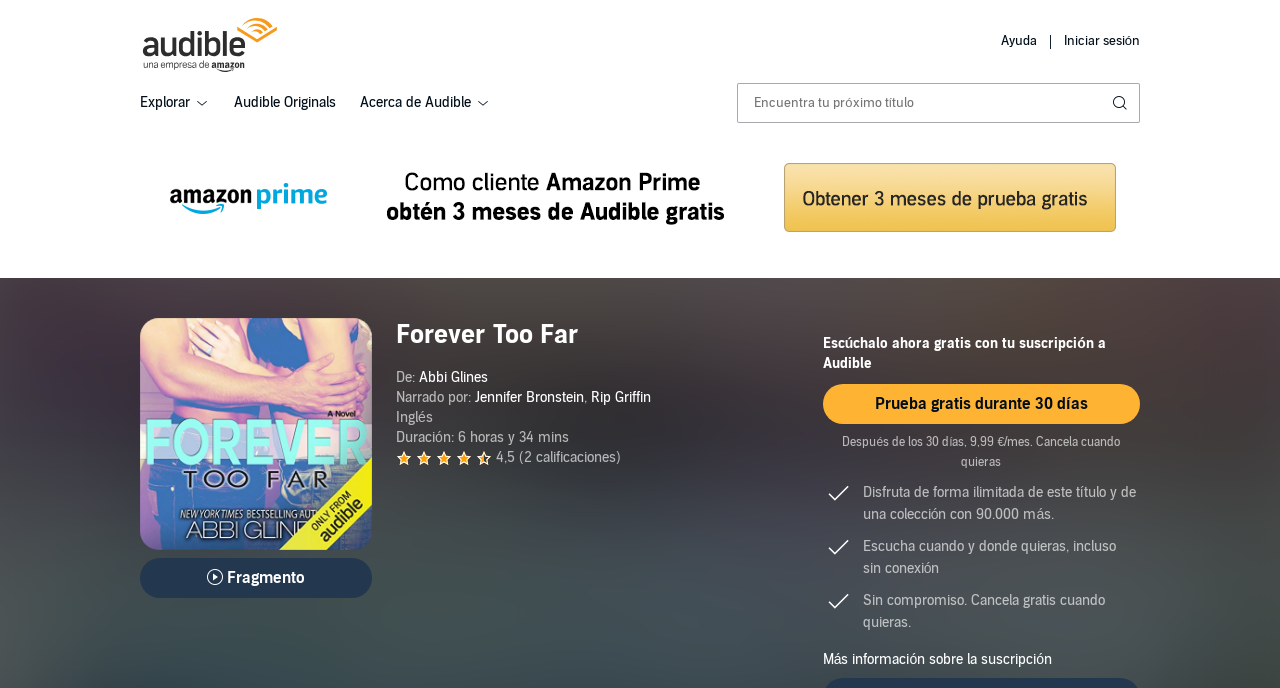What is the language of the audiobook?
Please respond to the question with a detailed and well-explained answer.

I found the answer by looking at the StaticText 'Inglés' which indicates the language of the audiobook.